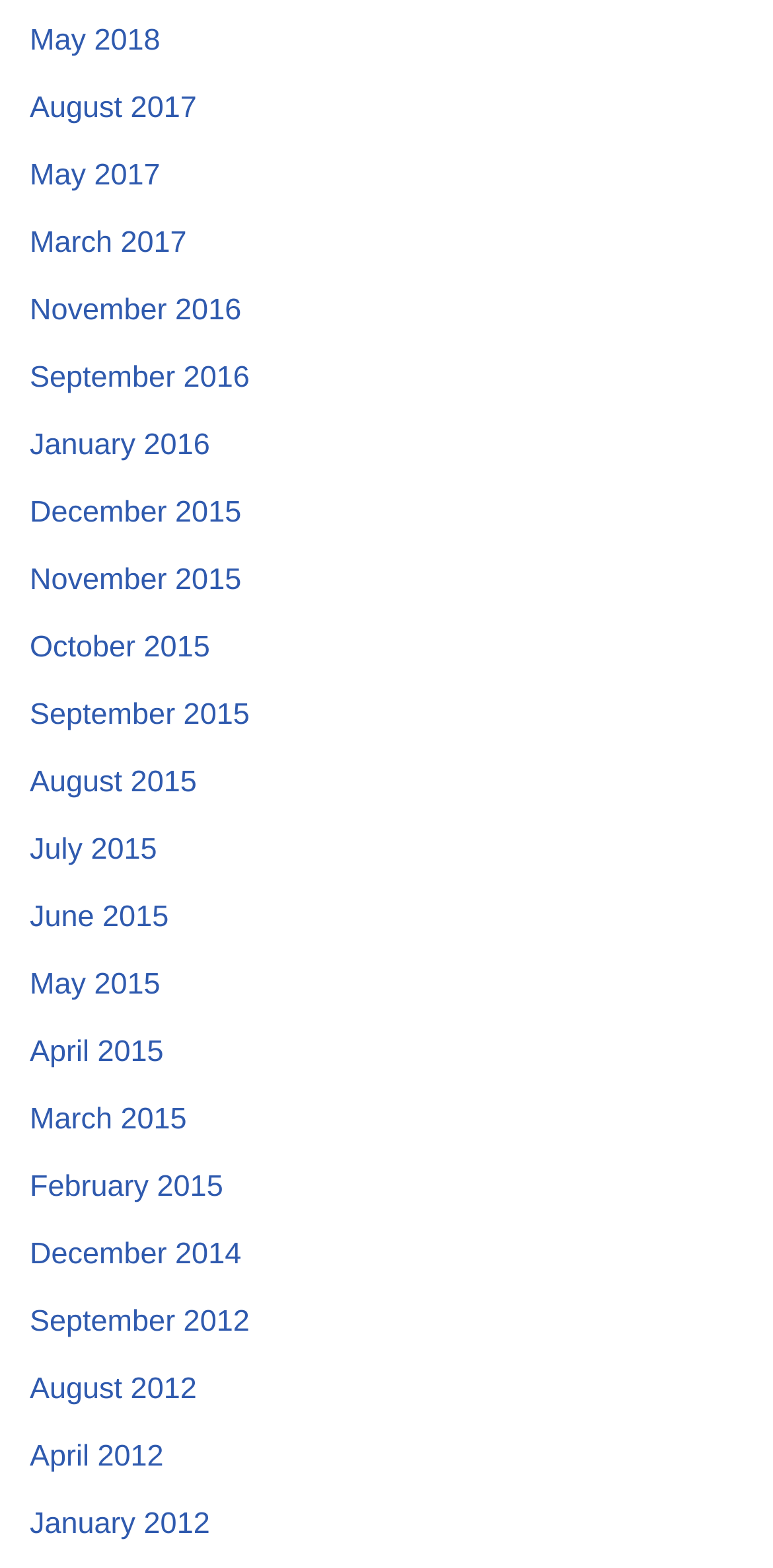Please identify the bounding box coordinates of the element that needs to be clicked to perform the following instruction: "view May 2015".

[0.038, 0.617, 0.207, 0.638]